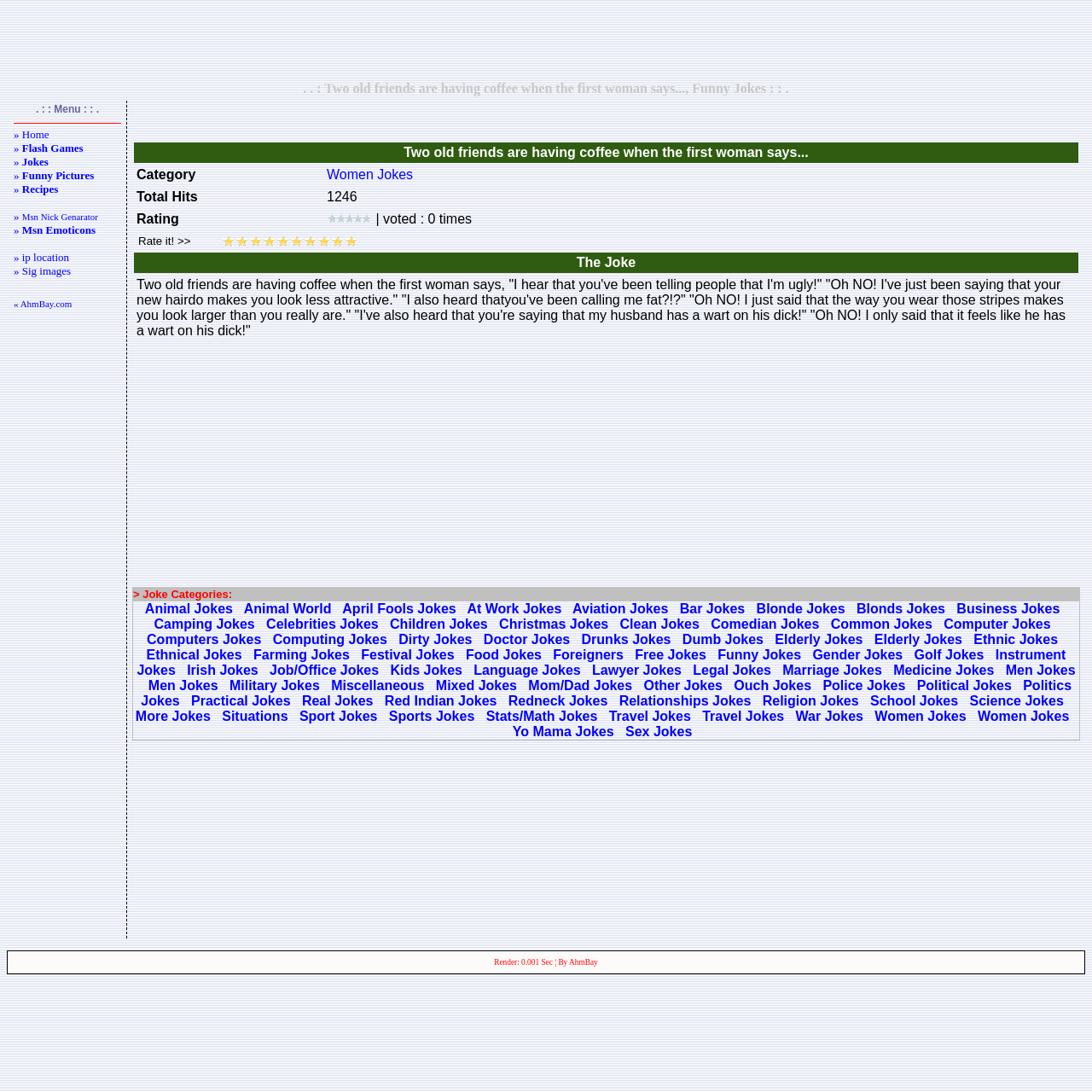What is the category of the joke?
Answer with a single word or short phrase according to what you see in the image.

Women Jokes